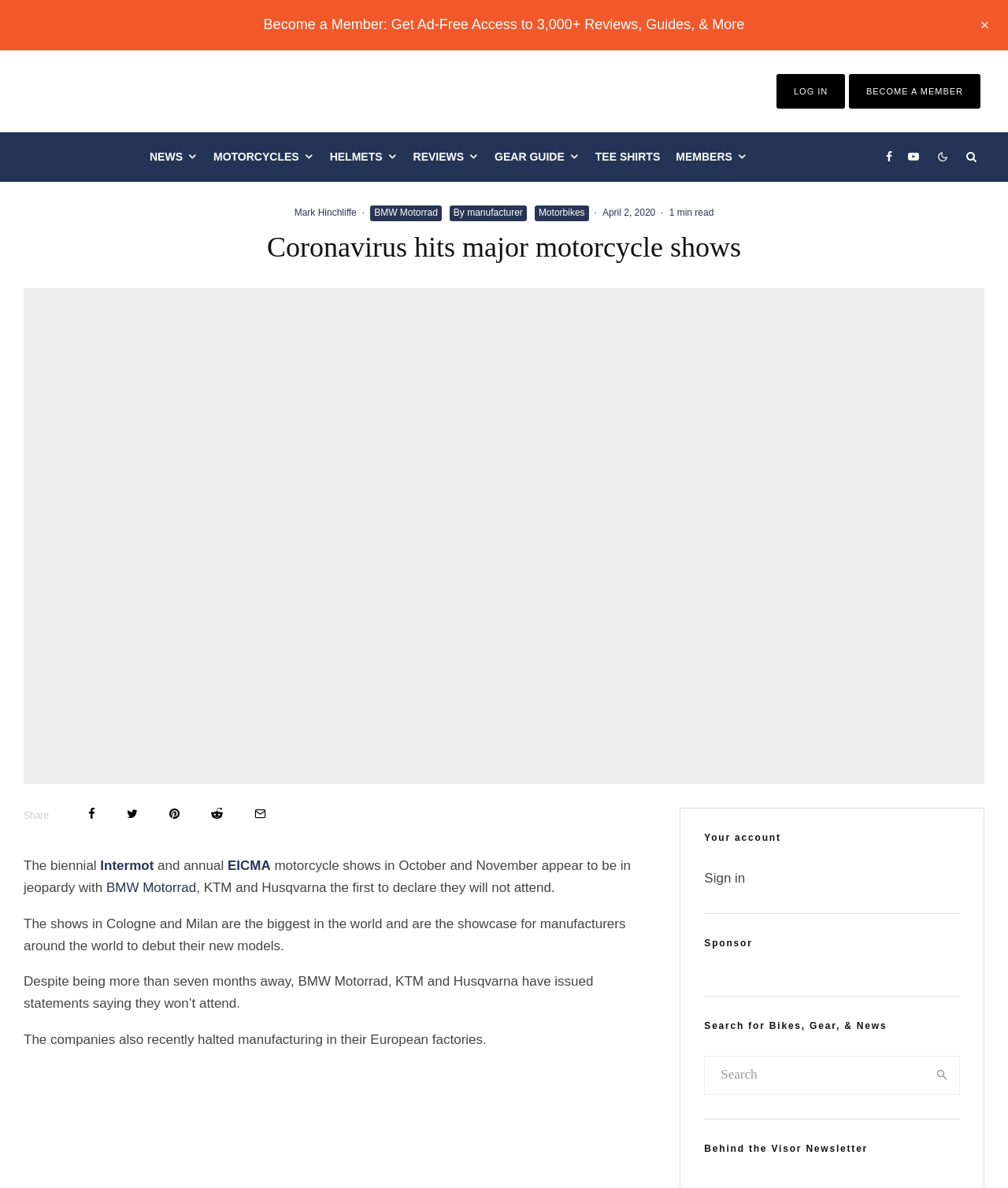Specify the bounding box coordinates of the area to click in order to follow the given instruction: "Read news about motorcycles."

[0.141, 0.111, 0.204, 0.152]